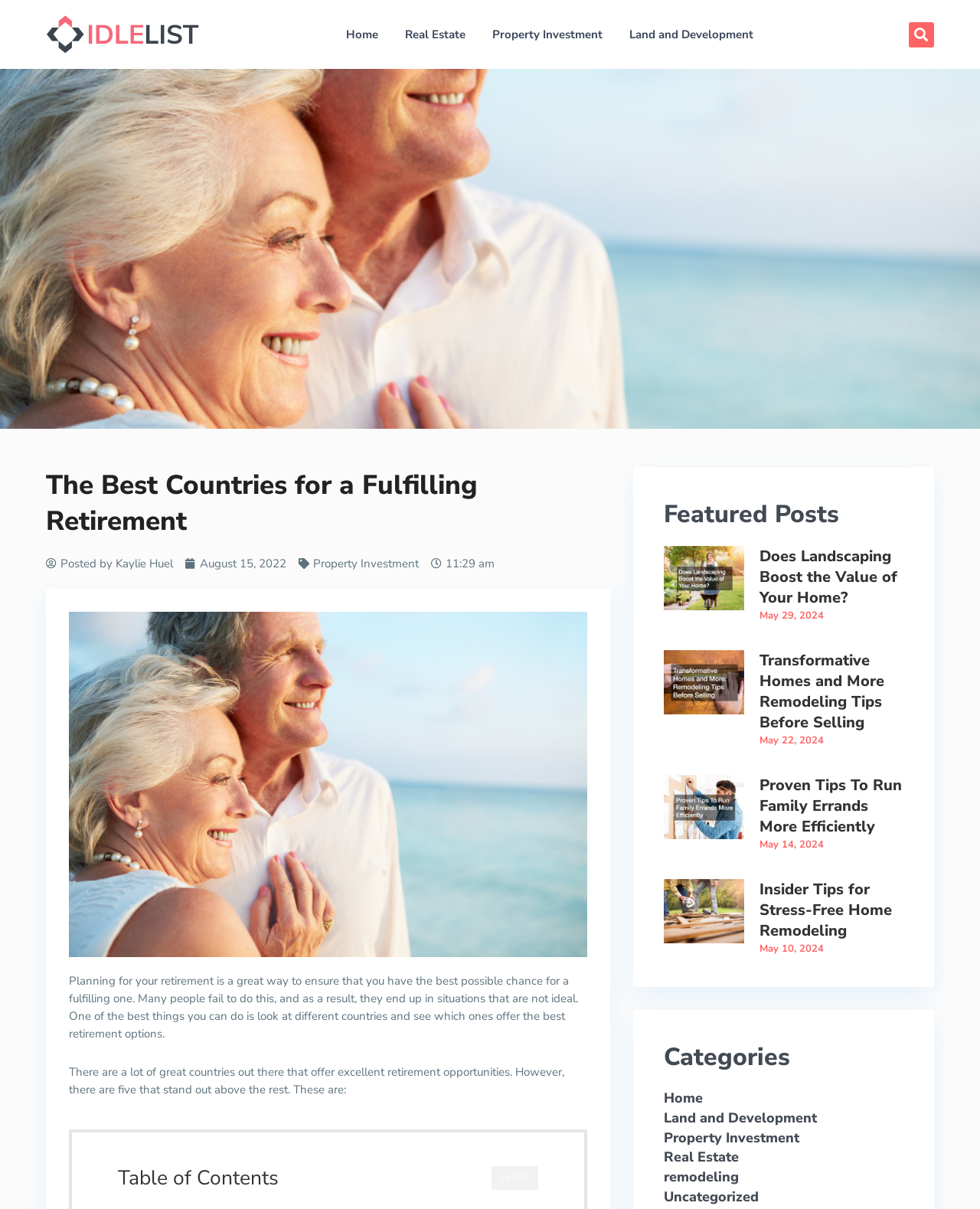Identify the bounding box for the UI element described as: "Property Investment". The coordinates should be four float numbers between 0 and 1, i.e., [left, top, right, bottom].

[0.32, 0.46, 0.427, 0.472]